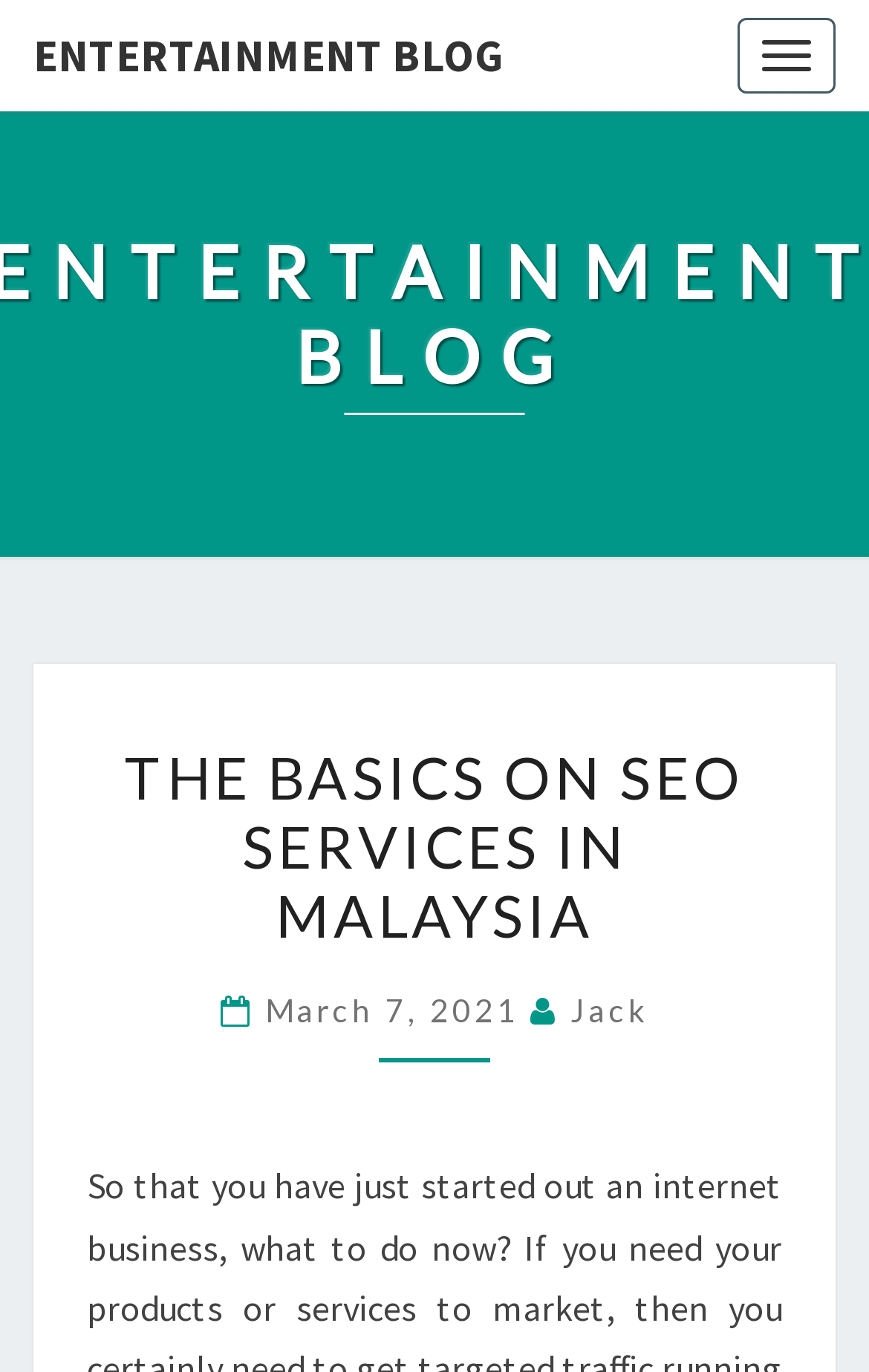Offer an extensive depiction of the webpage and its key elements.

The webpage is an entertainment blog that focuses on SEO services in Malaysia. At the top right corner, there is a button labeled "Toggle navigation". On the top left, there is a link to the "ENTERTAINMENT BLOG" section. Below this link, there is a header section that takes up most of the width of the page. Within this header, there is a static text and a heading that both display the title "THE BASICS ON SEO SERVICES IN MALAYSIA". 

Below the title, there is another heading that displays the date "March 7, 2021" and the author's name "Jack". The date and author's name are both links. The date is on the left side, and the author's name is on the right side of this section.